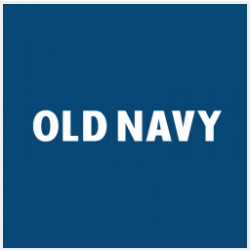Based on what you see in the screenshot, provide a thorough answer to this question: What does Old Navy offer to survey participants?

Old Navy encourages customer engagement through its surveys, offering discounts to participants, reflecting its commitment to customer satisfaction and feedback.